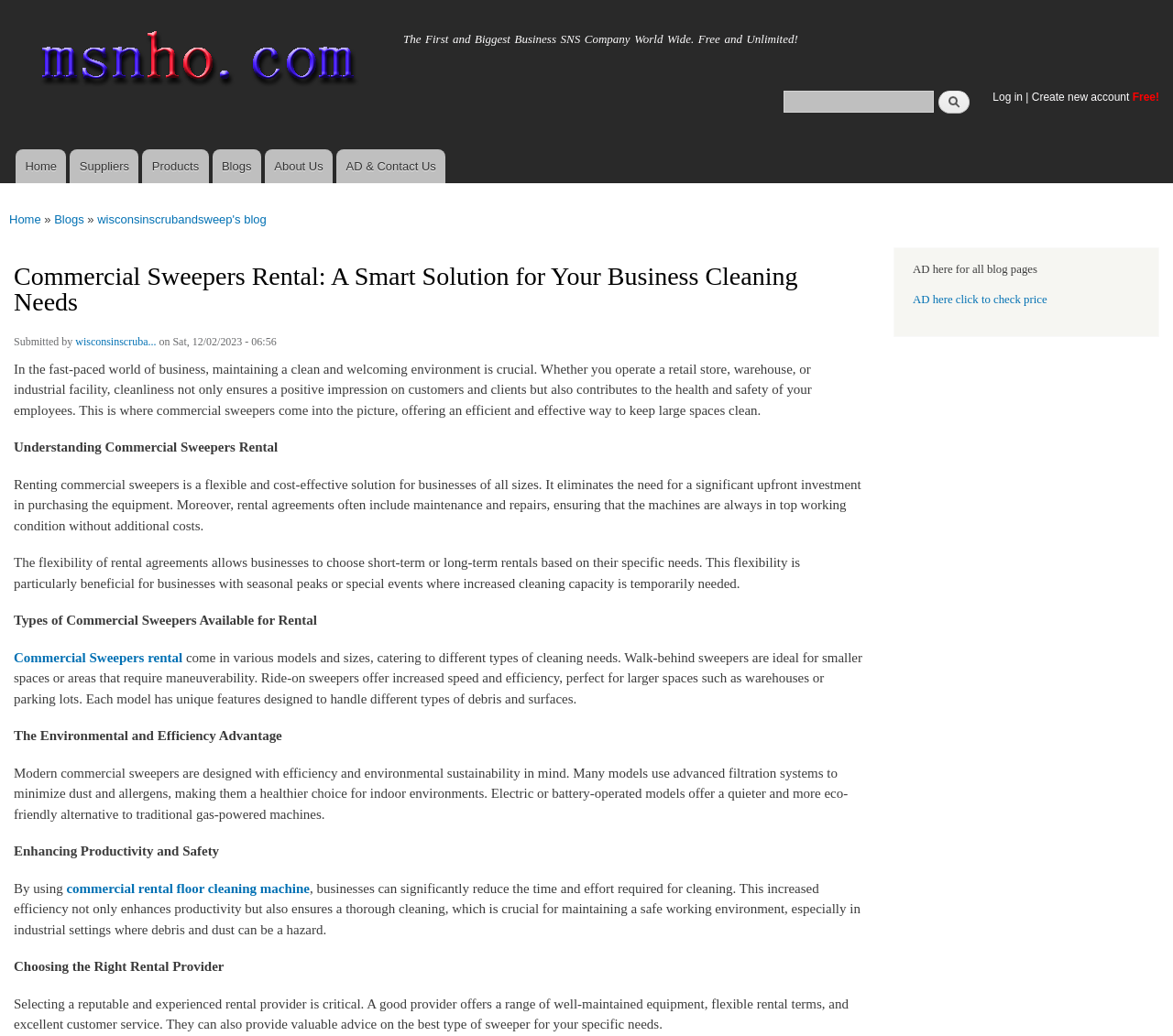Identify the bounding box coordinates for the UI element described as: "Clipothèque™". The coordinates should be provided as four floats between 0 and 1: [left, top, right, bottom].

None